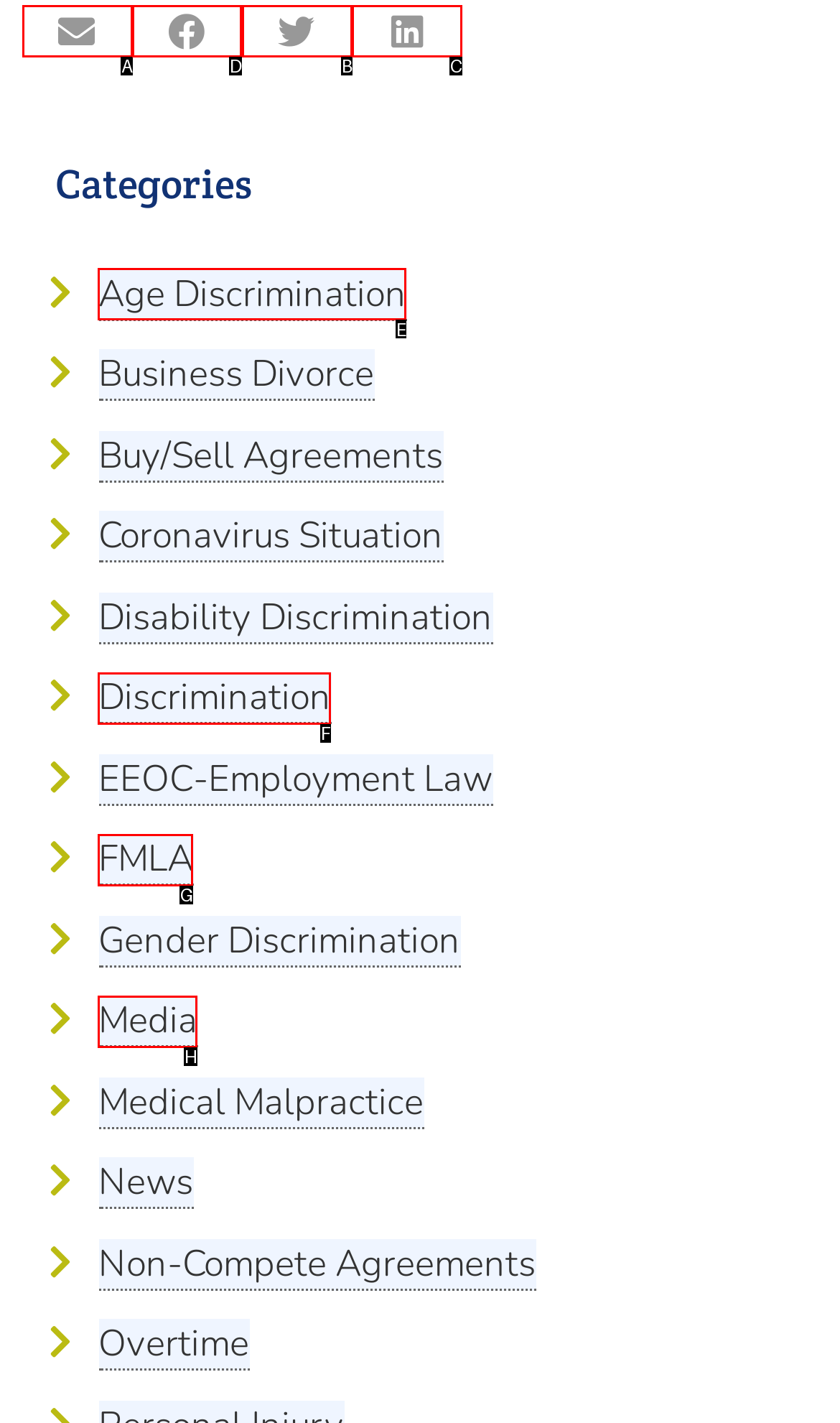Tell me the letter of the UI element to click in order to accomplish the following task: Share this
Answer with the letter of the chosen option from the given choices directly.

D